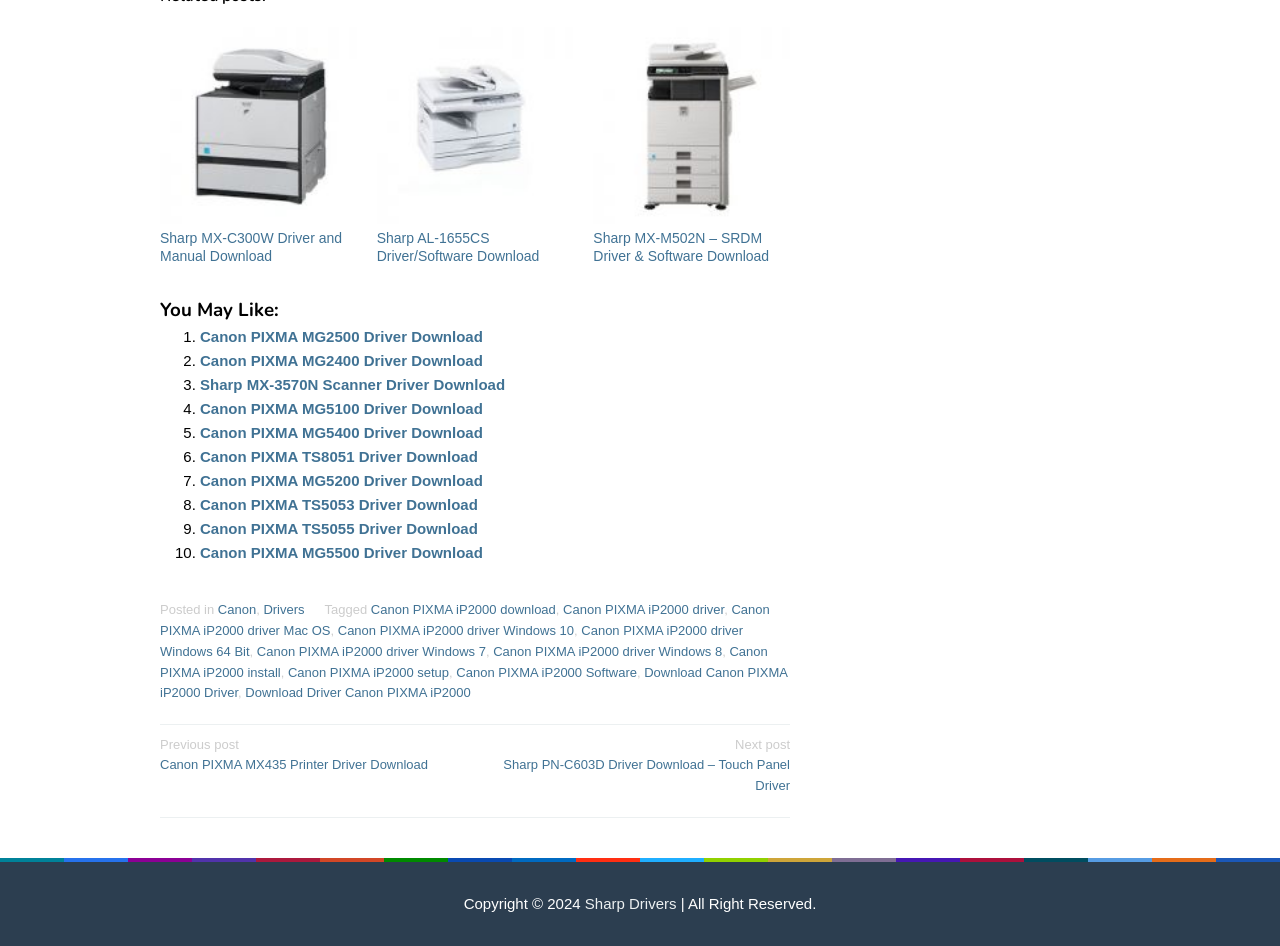Provide a single word or phrase answer to the question: 
What is the name of the printer model mentioned in the first link?

Sharp MX-C300W